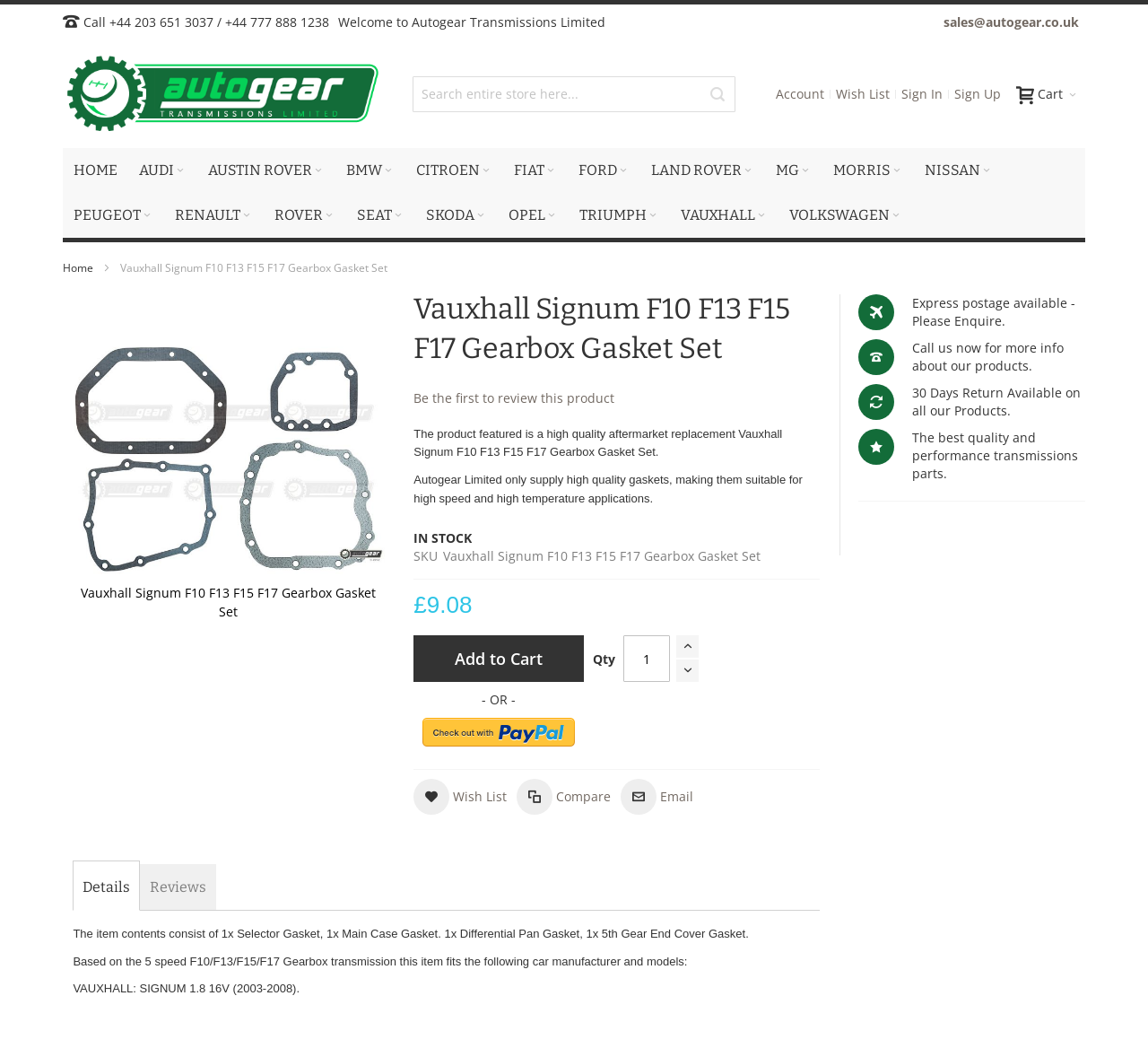What is the price of the product?
Give a single word or phrase answer based on the content of the image.

£9.08